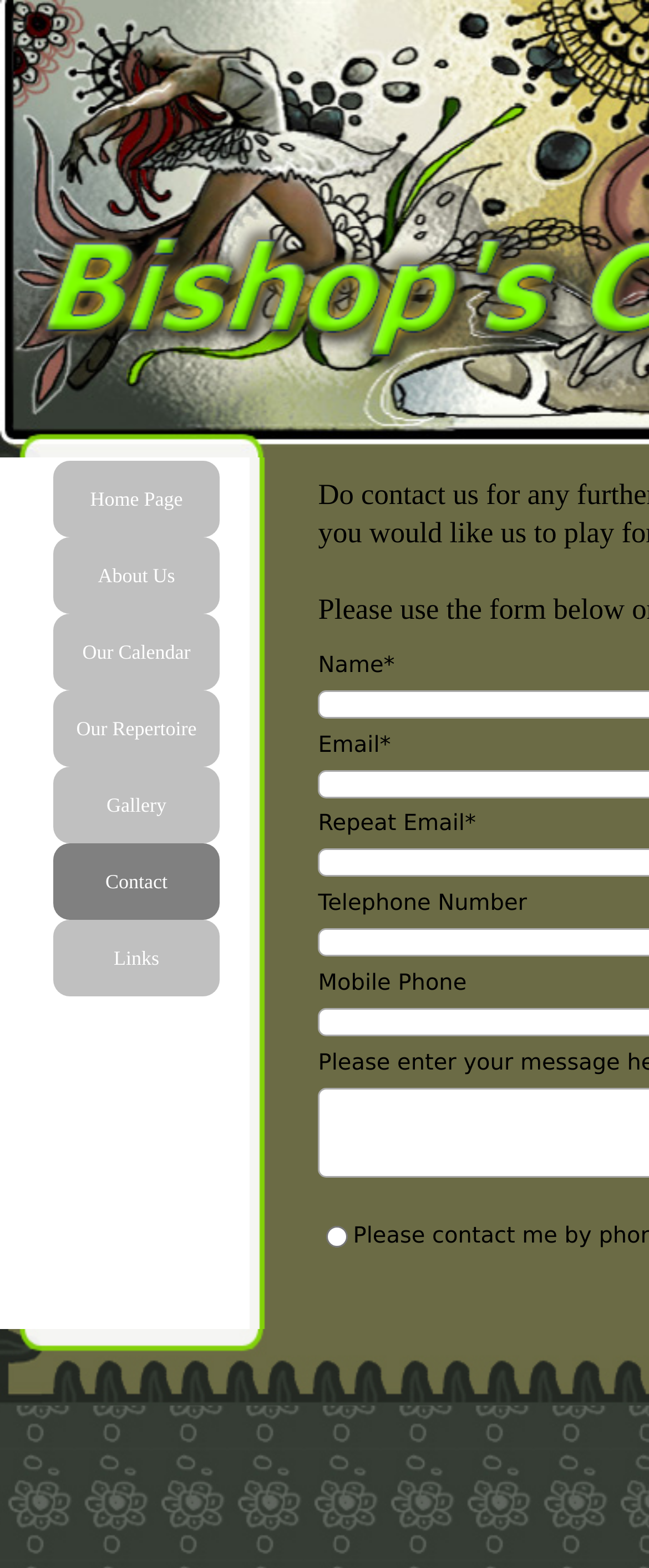Identify the bounding box coordinates of the specific part of the webpage to click to complete this instruction: "click Contact".

[0.095, 0.538, 0.326, 0.587]